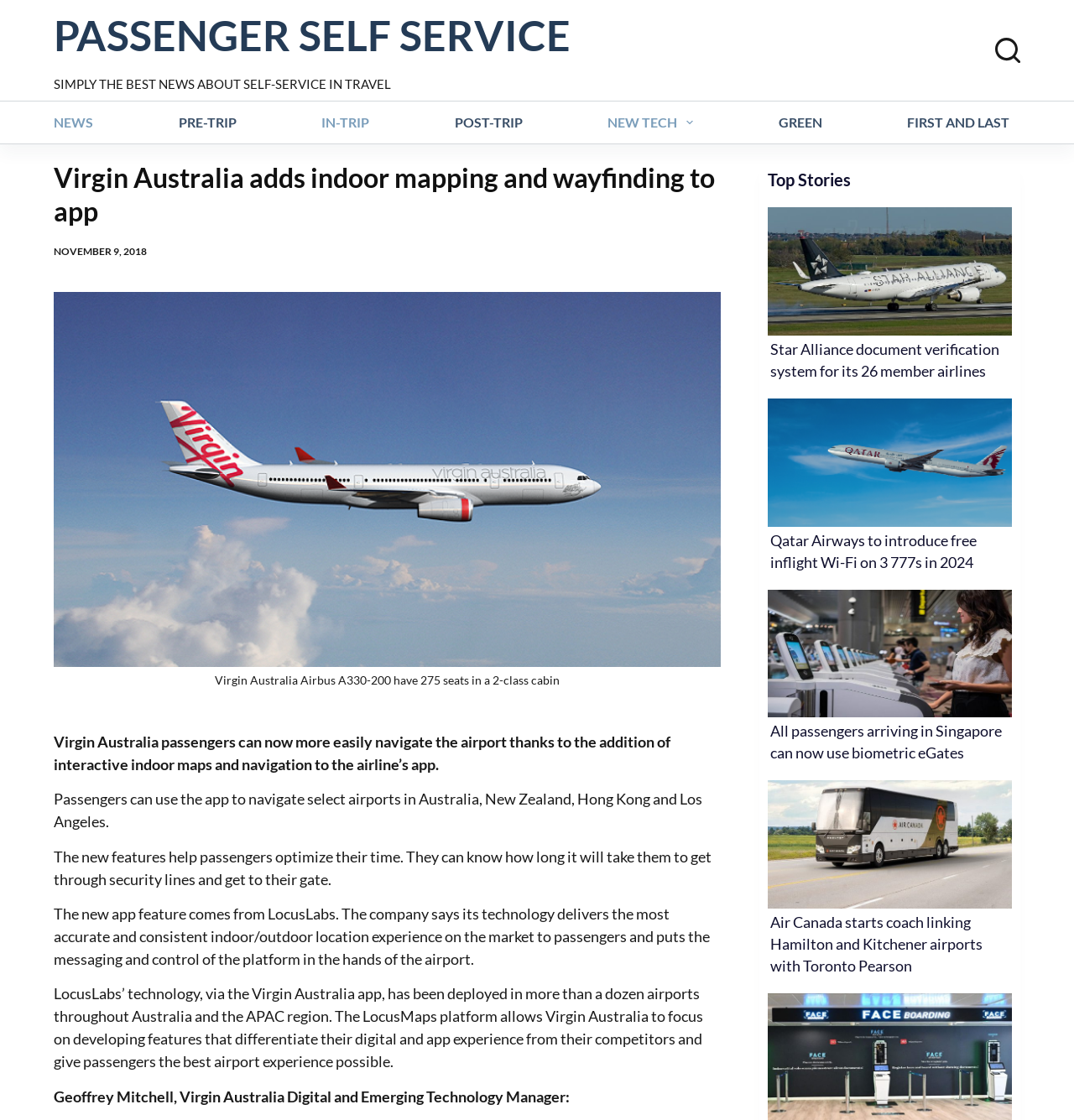Present a detailed account of what is displayed on the webpage.

The webpage is about Virgin Australia's addition of interactive indoor maps and navigation to their app, making it easier for passengers to navigate airports. At the top of the page, there is a link to "Skip to content" and a link to "PASSENGER SELF SERVICE". Below this, there is a header menu with several menu items, including "NEWS", "PRE-TRIP", "IN-TRIP", "POST-TRIP", "NEW TECH", and "GREEN". 

To the right of the header menu, there is a button with no text. Below the header menu, there is a heading that reads "Virgin Australia adds indoor mapping and wayfinding to app". Next to this heading, there is a time stamp indicating the date of the article, November 9, 2018. 

Below the heading, there is an image of a Virgin Australia Airbus A330-200, accompanied by a caption describing the aircraft's seating capacity. The main content of the page consists of several paragraphs of text, which describe the new features of the Virgin Australia app, including interactive indoor maps and navigation, and how it can help passengers optimize their time at the airport.

At the bottom of the page, there is a section titled "Top Stories", which features several links to other news articles, each accompanied by an image. These articles appear to be related to the airline industry, with topics including Lufthansa, Star Alliance, Qatar Airways, and Air Canada.